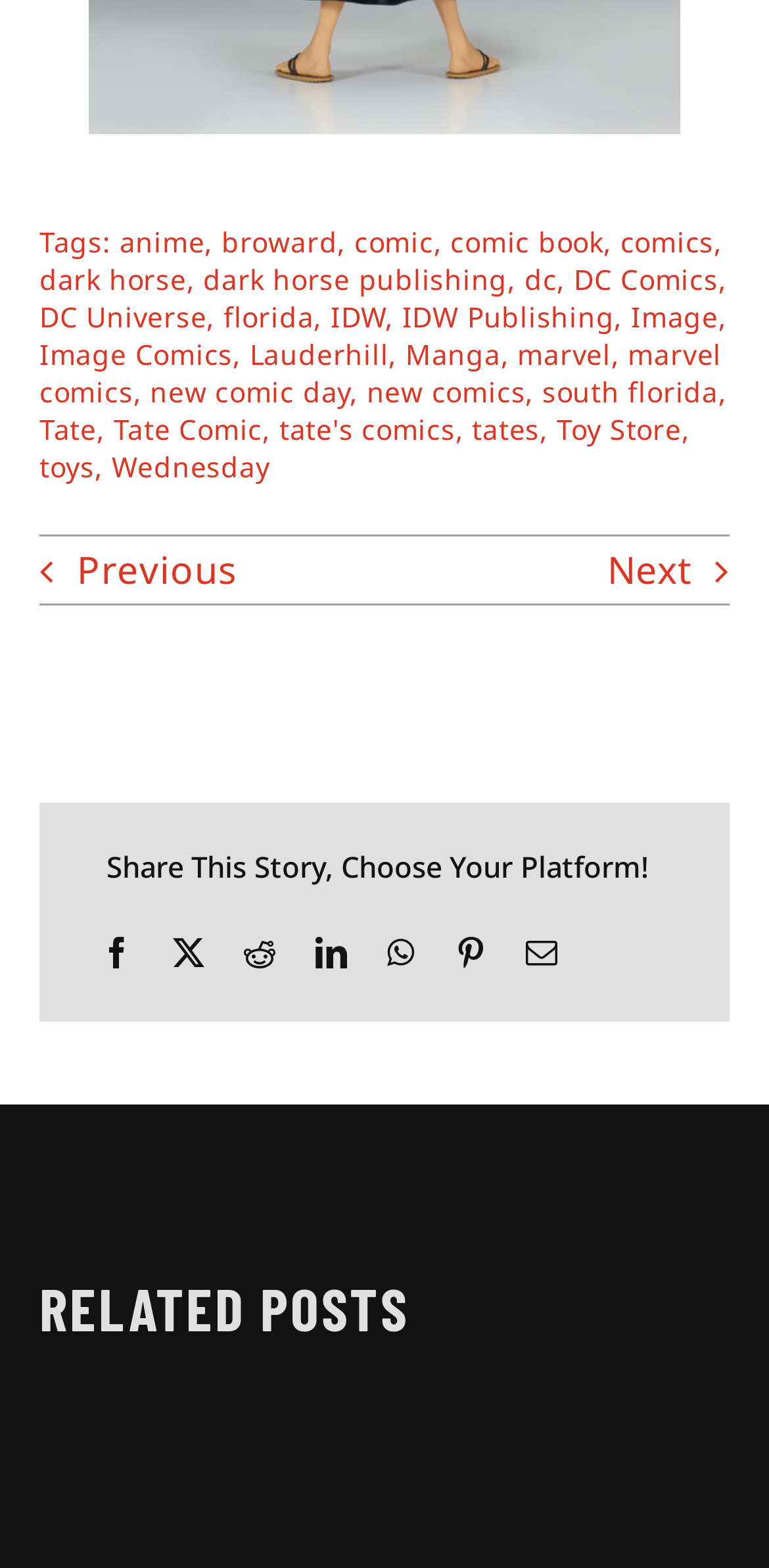What is the navigation purpose of the 'Previous' and 'Next' links?
Answer the question based on the image using a single word or a brief phrase.

To navigate between pages